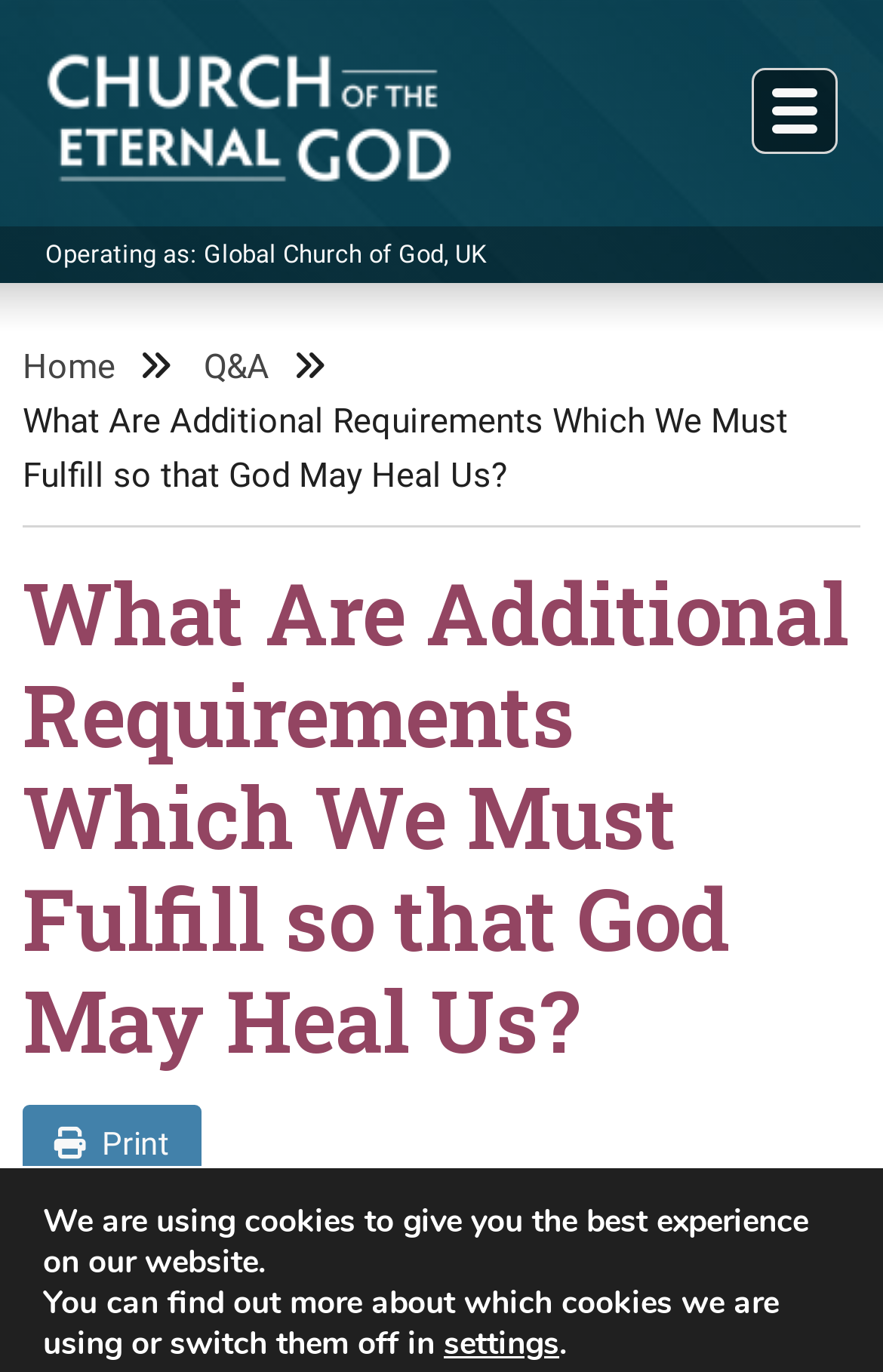Please give the bounding box coordinates of the area that should be clicked to fulfill the following instruction: "Click the 'Menu' button". The coordinates should be in the format of four float numbers from 0 to 1, i.e., [left, top, right, bottom].

[0.851, 0.05, 0.949, 0.112]